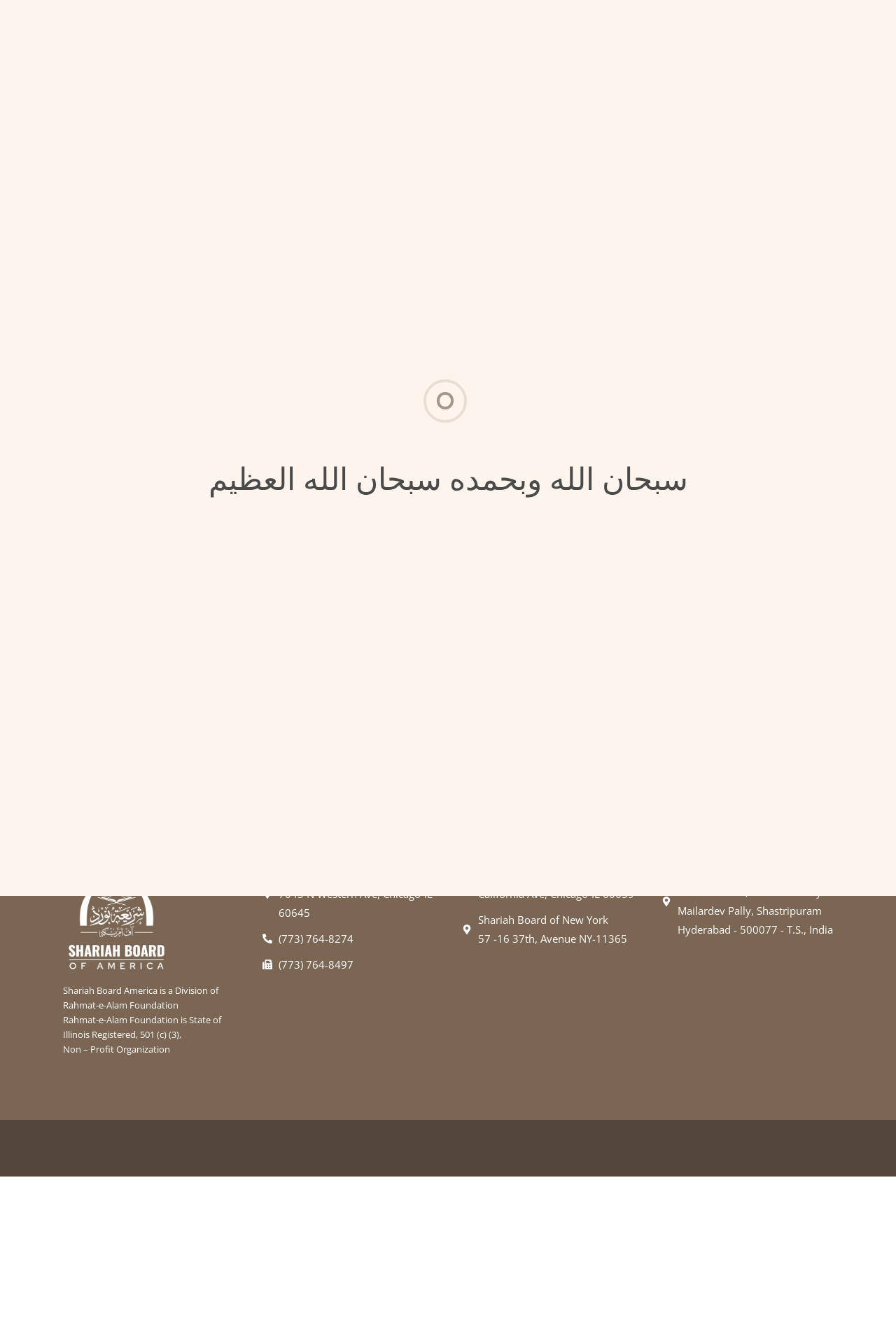Determine the bounding box of the UI component based on this description: "Back To Homepage". The bounding box coordinates should be four float values between 0 and 1, i.e., [left, top, right, bottom].

[0.421, 0.246, 0.579, 0.267]